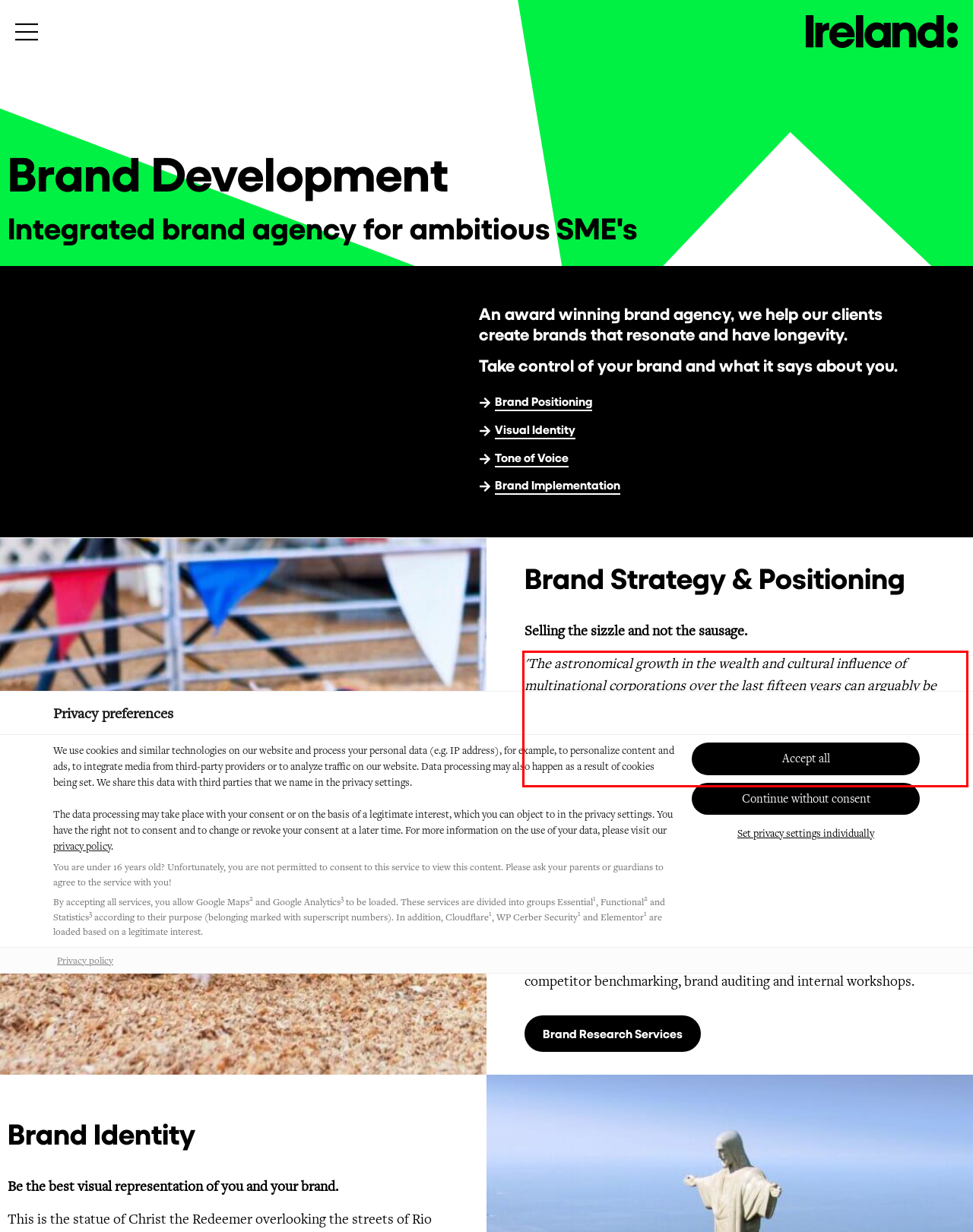View the screenshot of the webpage and identify the UI element surrounded by a red bounding box. Extract the text contained within this red bounding box.

'The astronomical growth in the wealth and cultural influence of multinational corporations over the last fifteen years can arguably be traced back to a single, seemingly innocuous idea developed by management theorists in the mid-1980s: that successful corporations must primarily produce brands, as opposed to products' (Naomi Klein, No Logo).